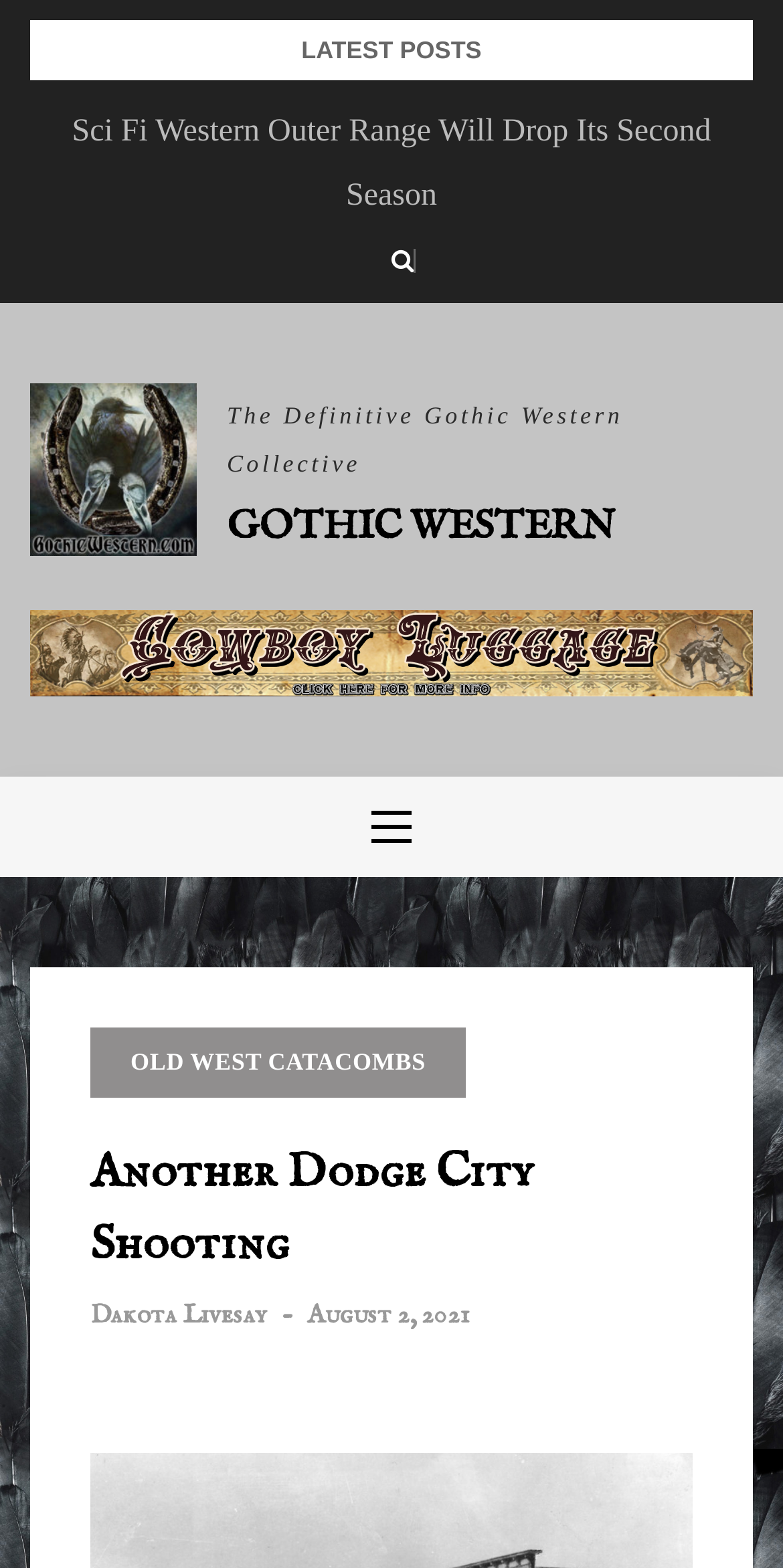Please provide a one-word or phrase answer to the question: 
What is the name of the author of the article 'Another Dodge City Shooting'?

Dakota Livesay